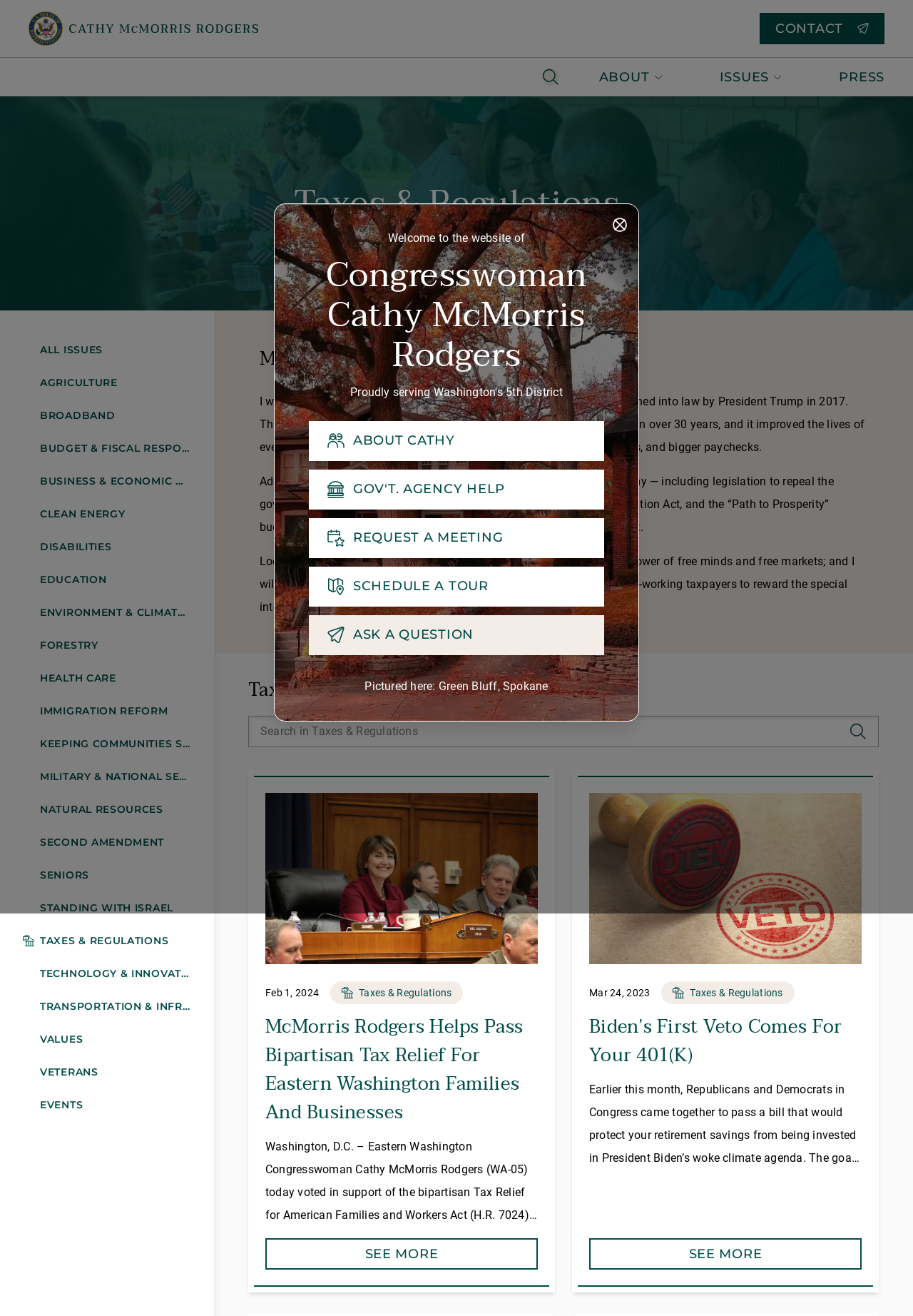Can you determine the bounding box coordinates of the area that needs to be clicked to fulfill the following instruction: "Click the 'CONTACT' link"?

[0.832, 0.017, 0.969, 0.027]